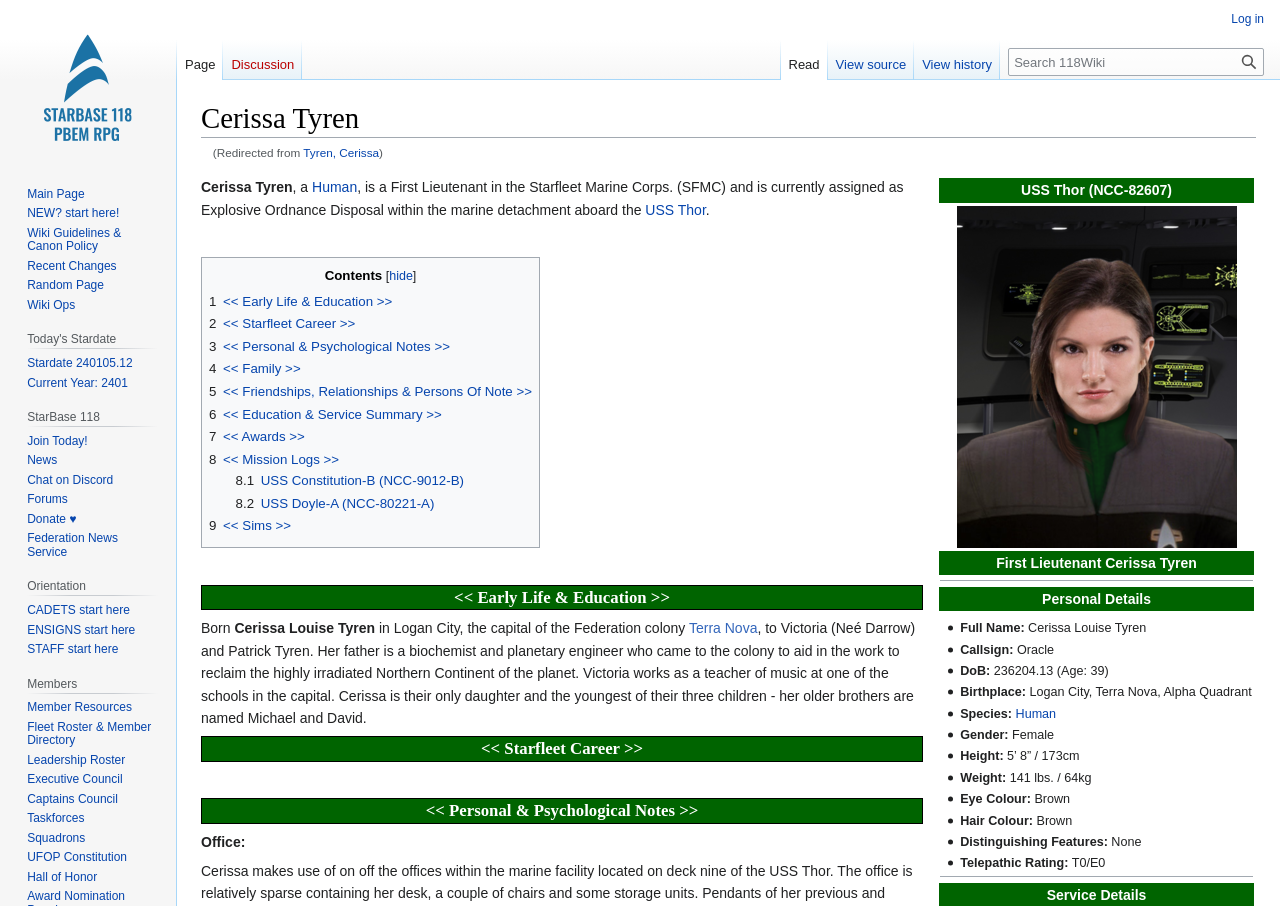Can you find the bounding box coordinates for the element that needs to be clicked to execute this instruction: "Click on the link to view the USS Thor page"? The coordinates should be given as four float numbers between 0 and 1, i.e., [left, top, right, bottom].

[0.504, 0.222, 0.551, 0.24]